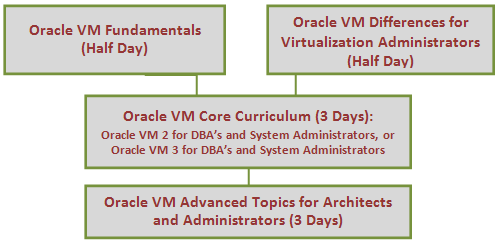Please give a short response to the question using one word or a phrase:
What is the duration of Oracle VM Core Curriculum?

3 Days